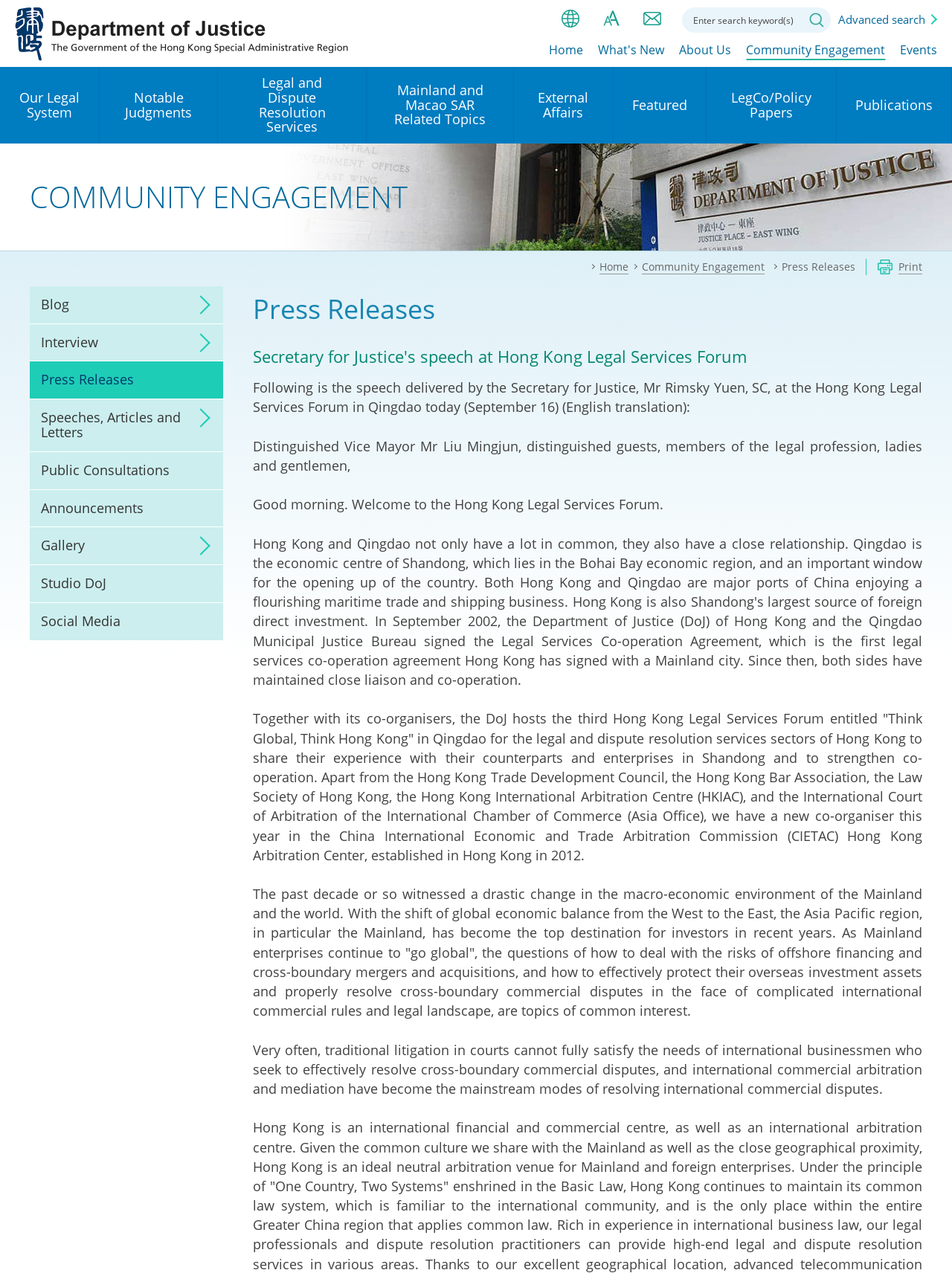Can you specify the bounding box coordinates for the region that should be clicked to fulfill this instruction: "Search on desktop platform".

[0.724, 0.007, 0.865, 0.025]